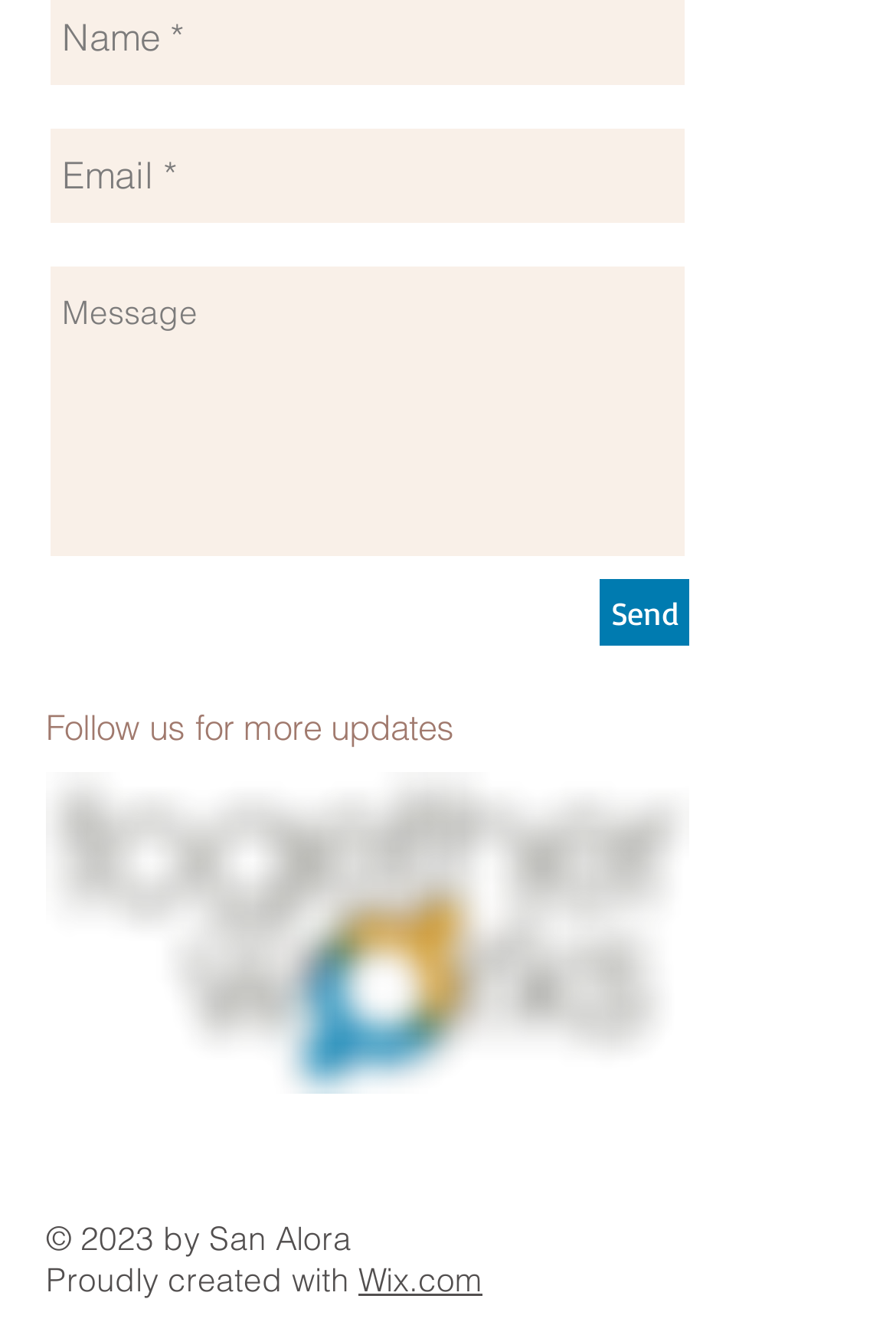Answer this question in one word or a short phrase: How many social media links are available?

One